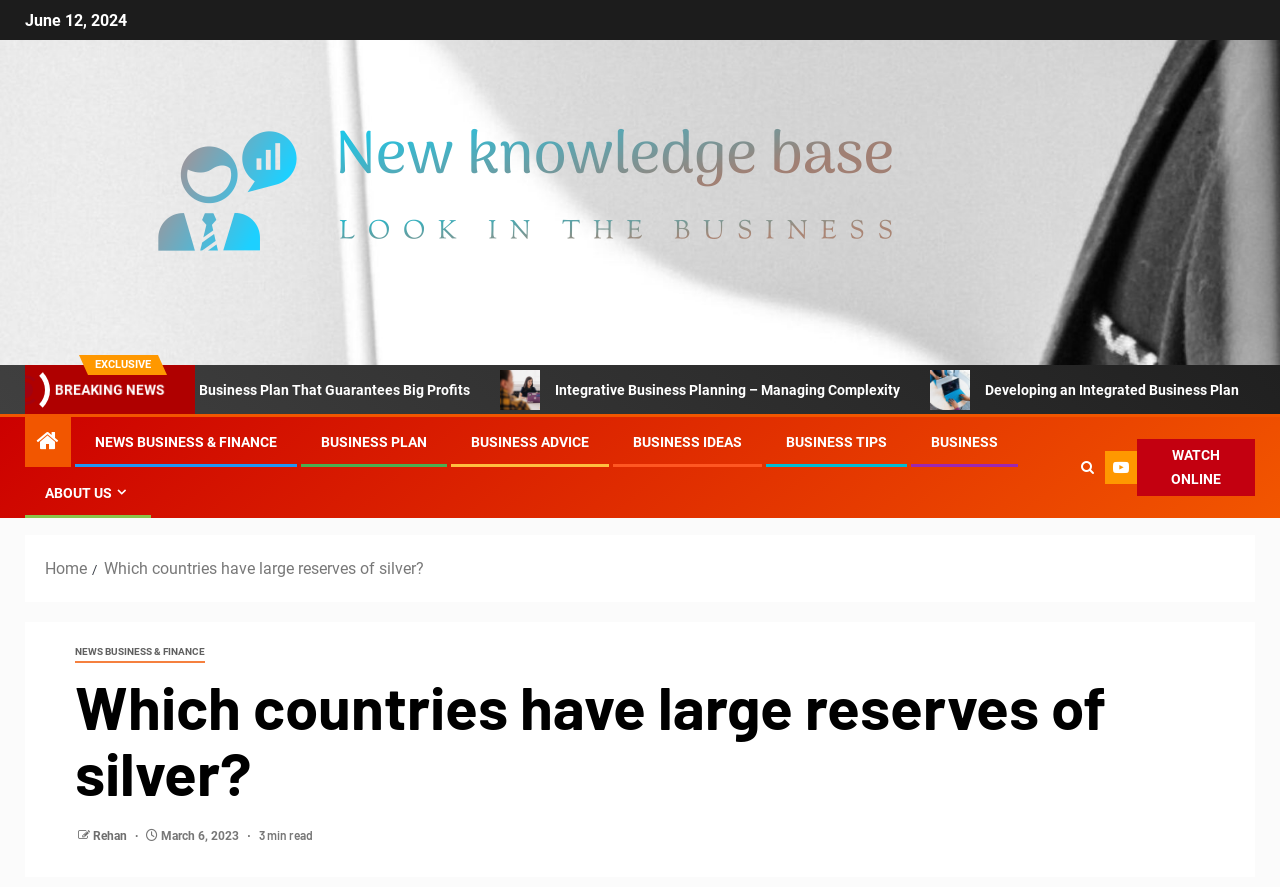Please reply to the following question using a single word or phrase: 
What is the date of the article?

June 12, 2024